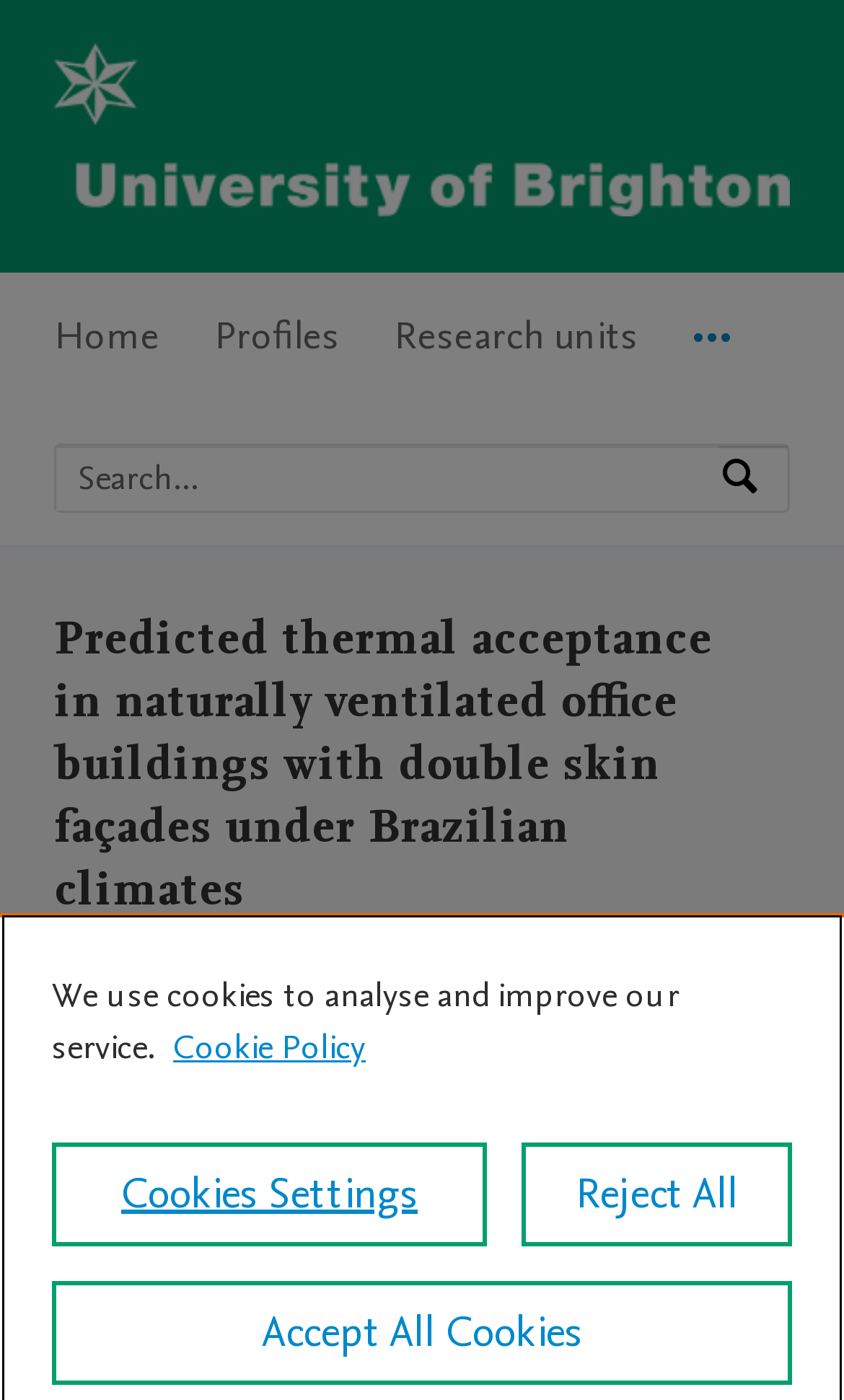Respond to the following question using a concise word or phrase: 
What is the text of the link at the top left corner?

The University of Brighton Home